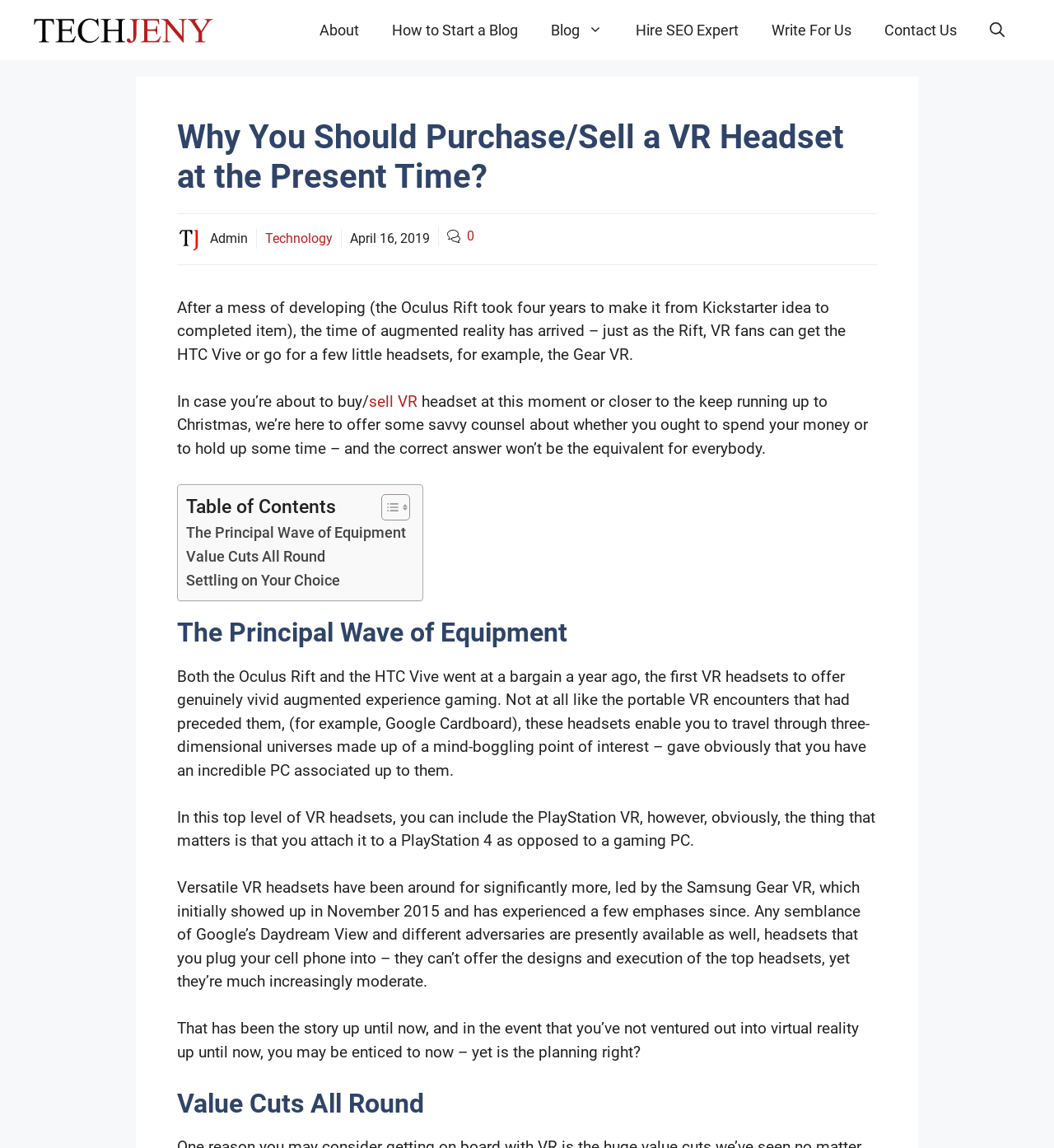Extract the heading text from the webpage.

Why You Should Purchase/Sell a VR Headset at the Present Time?